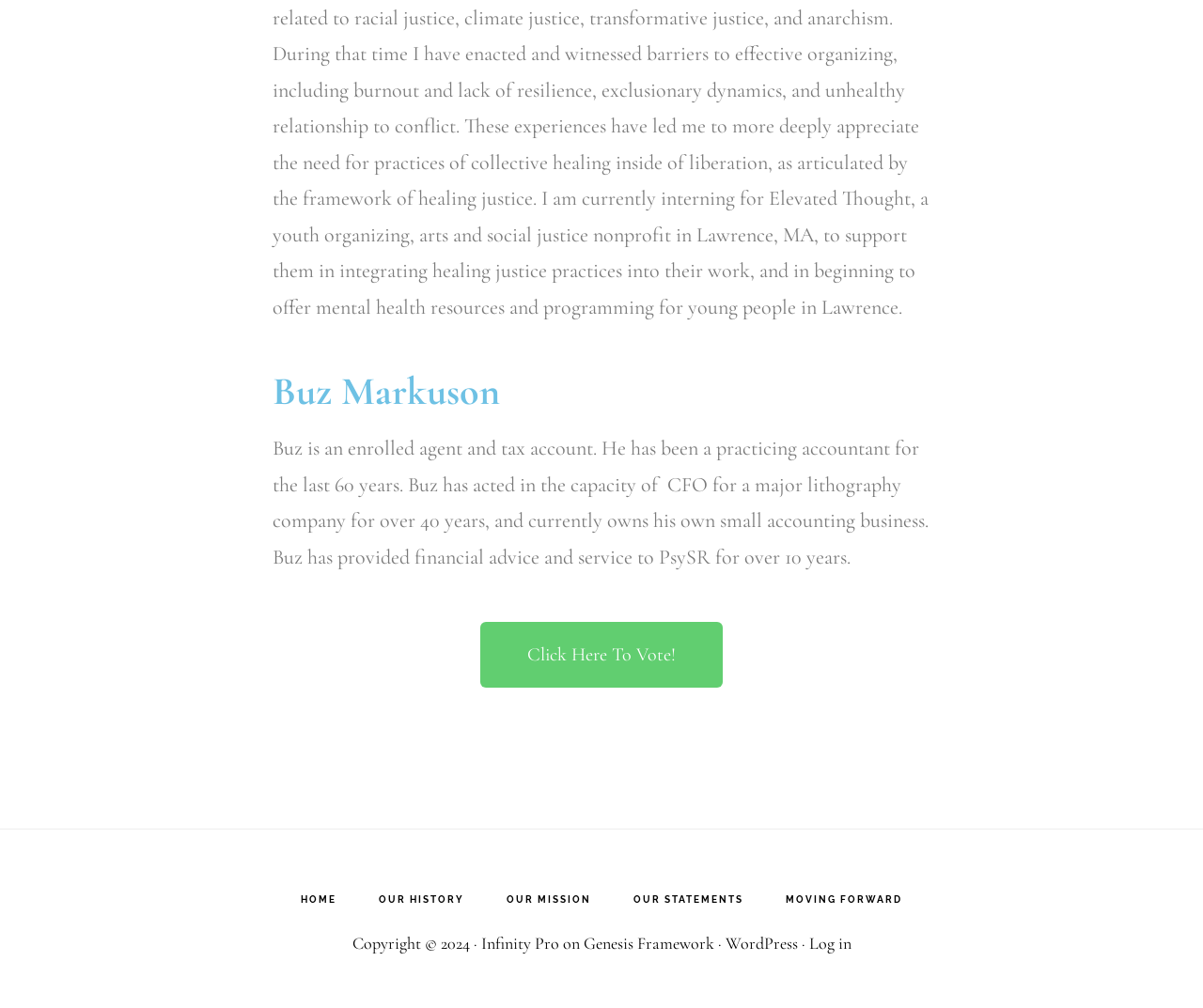Please identify the coordinates of the bounding box for the clickable region that will accomplish this instruction: "Click on the 'Click Here To Vote!' button".

[0.399, 0.617, 0.601, 0.682]